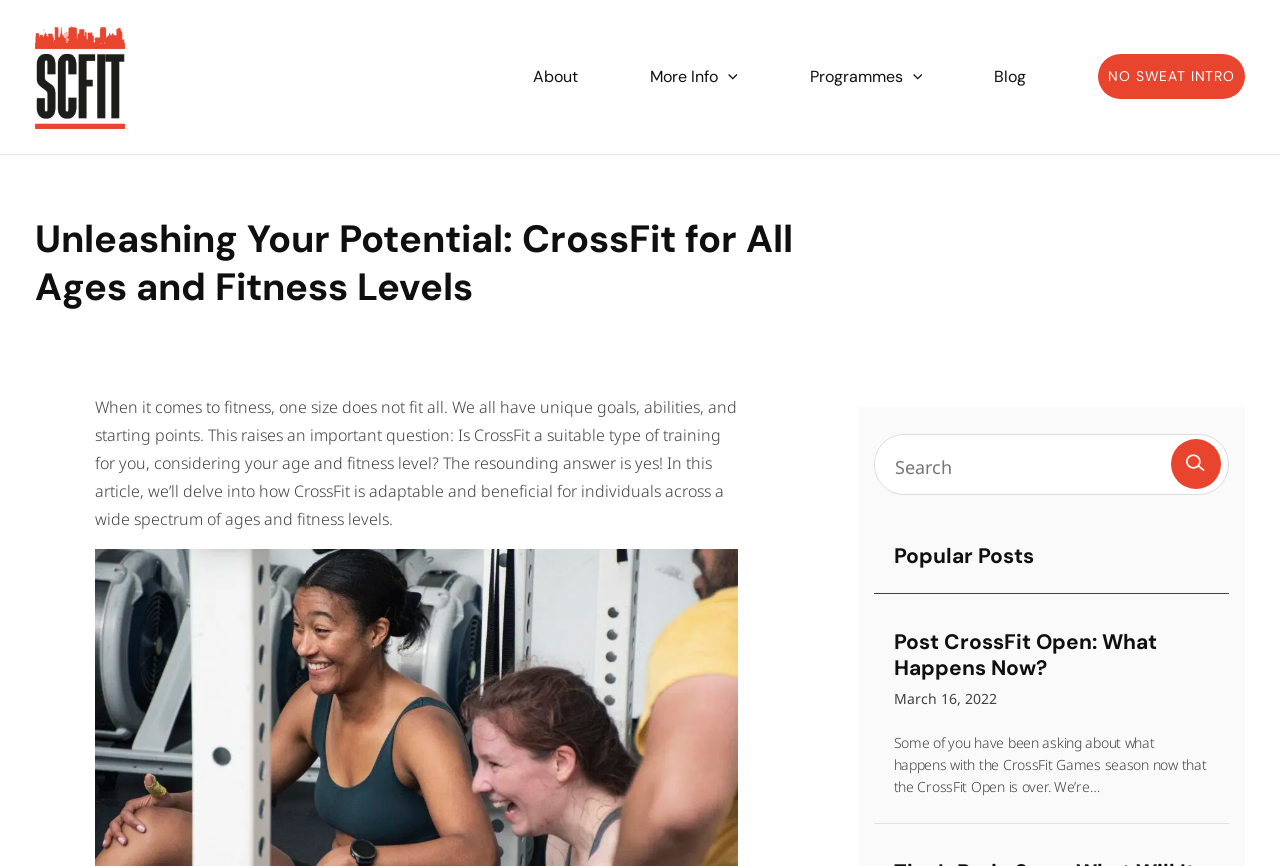Specify the bounding box coordinates of the element's area that should be clicked to execute the given instruction: "Click the SCFIT logo". The coordinates should be four float numbers between 0 and 1, i.e., [left, top, right, bottom].

[0.027, 0.029, 0.098, 0.148]